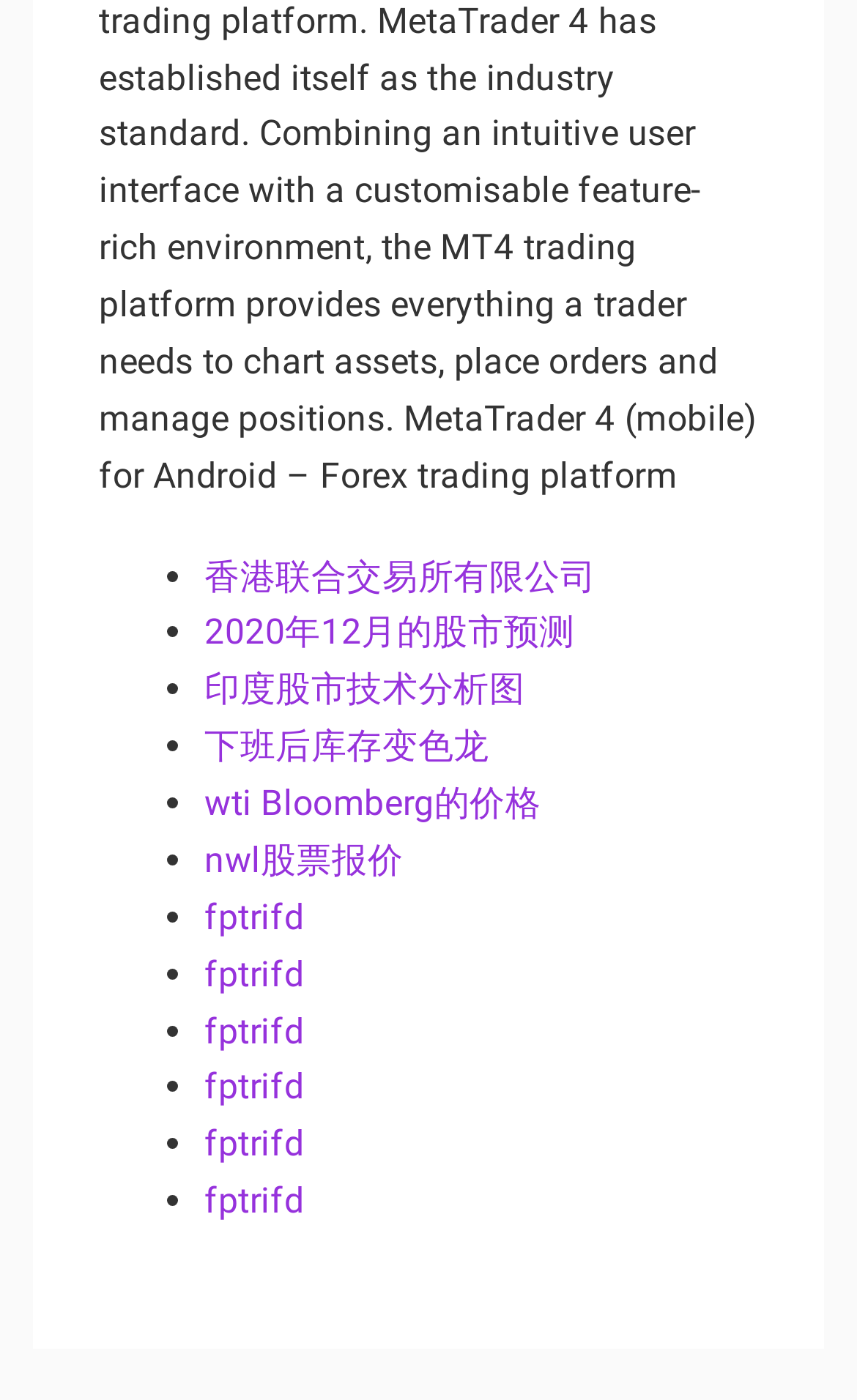How many links are on the webpage?
Using the screenshot, give a one-word or short phrase answer.

12